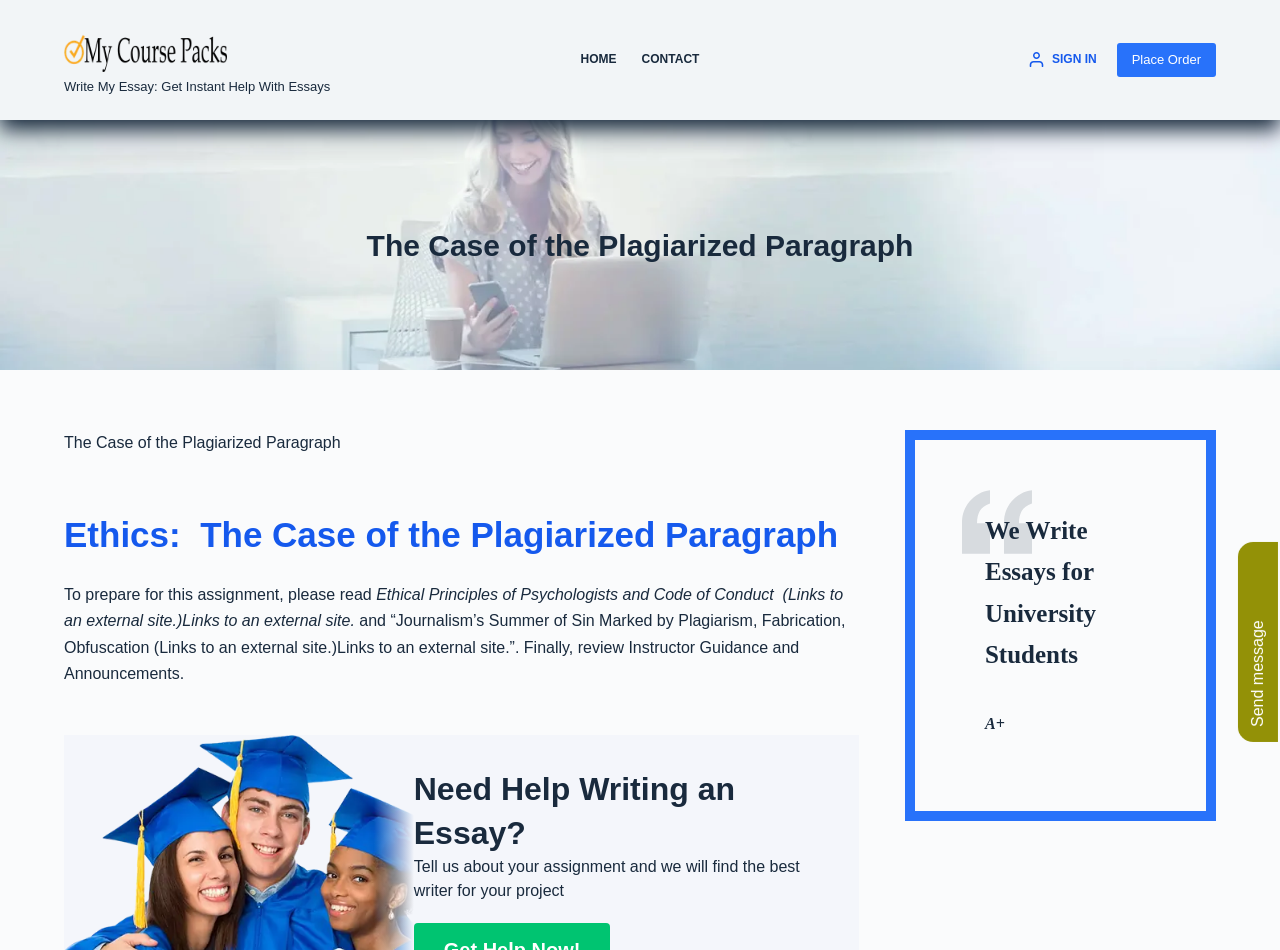Identify and provide the bounding box coordinates of the UI element described: "Place Order". The coordinates should be formatted as [left, top, right, bottom], with each number being a float between 0 and 1.

[0.872, 0.045, 0.95, 0.081]